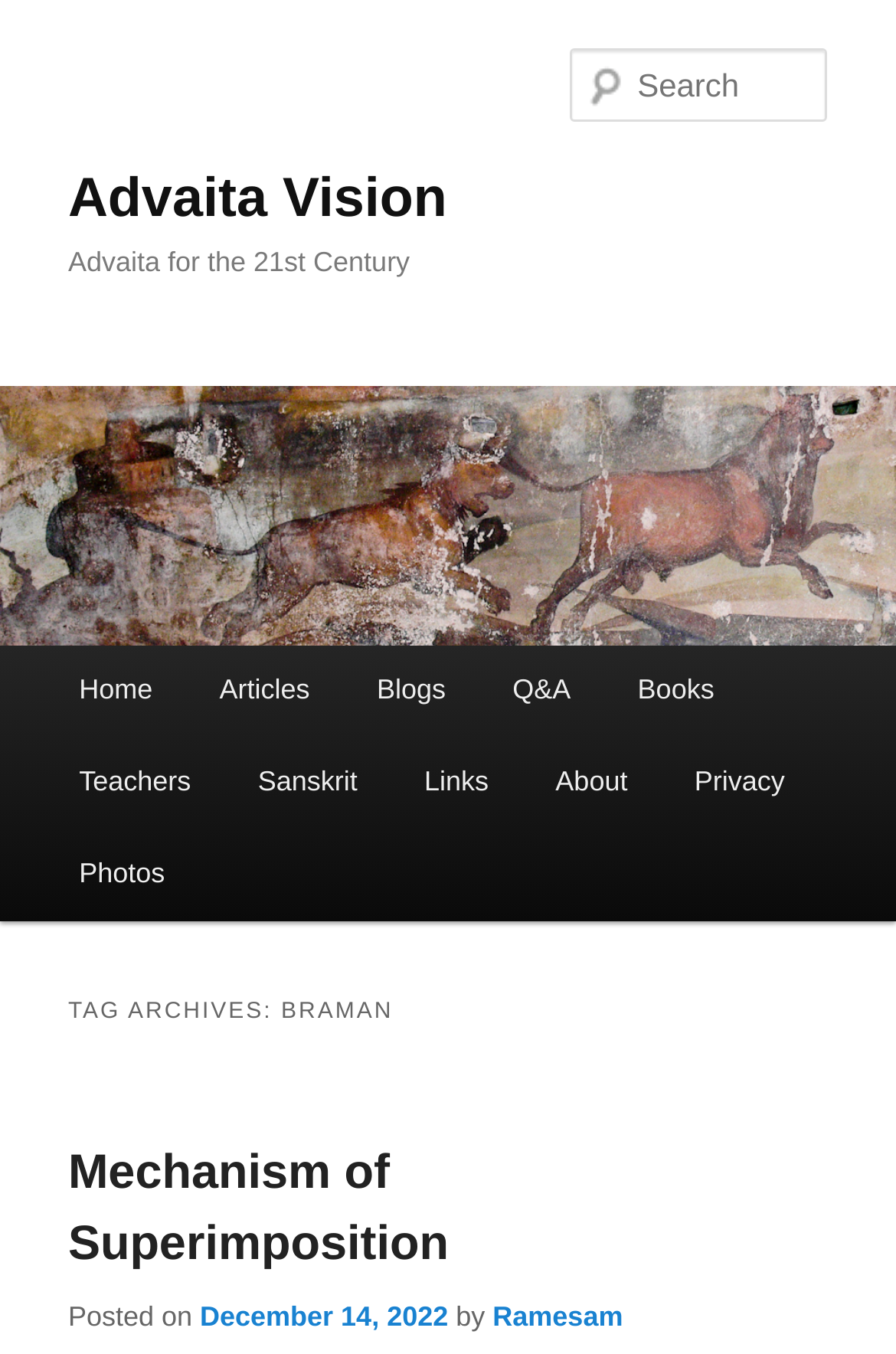Can you determine the bounding box coordinates of the area that needs to be clicked to fulfill the following instruction: "Check about page"?

[0.583, 0.544, 0.738, 0.612]